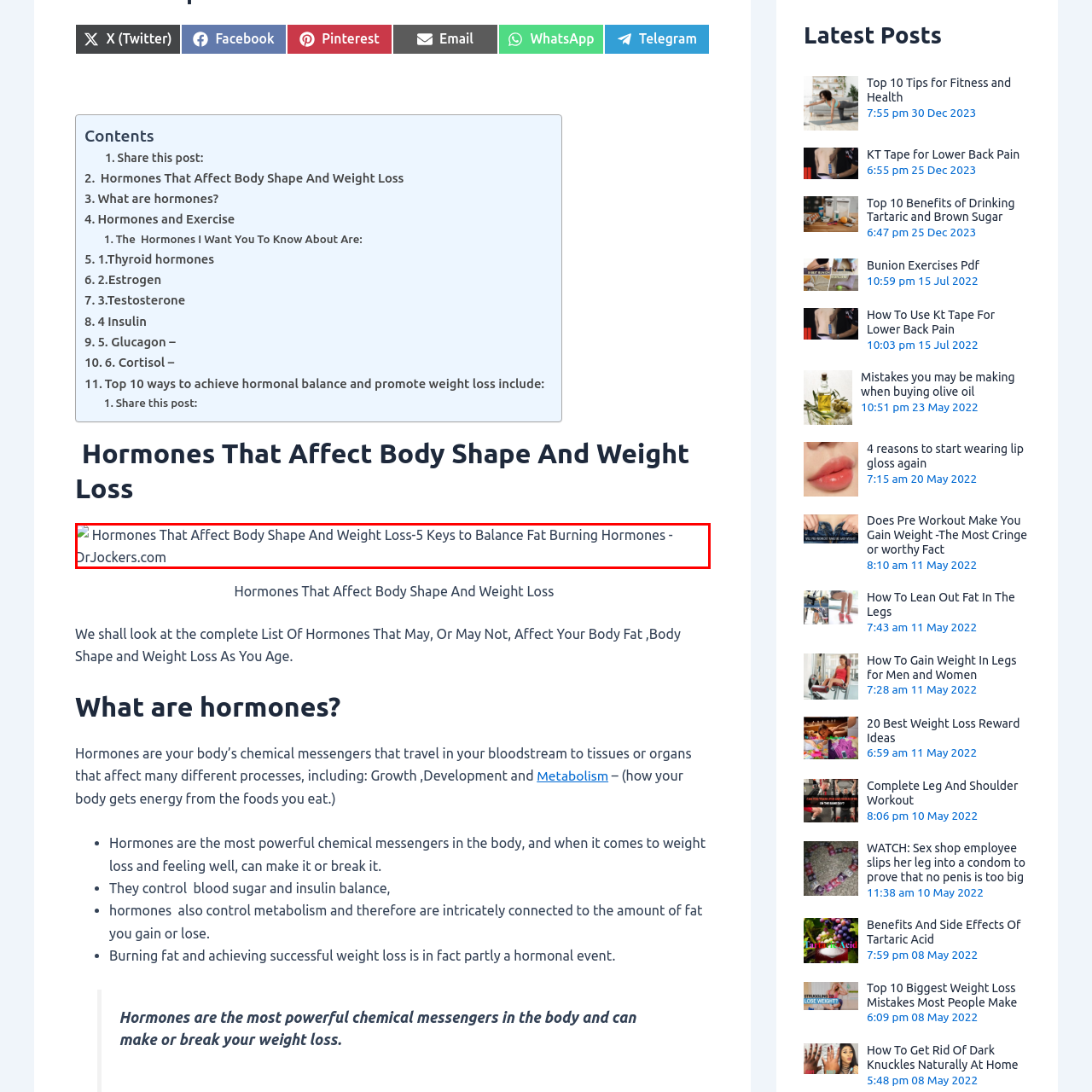Who is the author of the article?
Direct your attention to the image encased in the red bounding box and answer the question thoroughly, relying on the visual data provided.

The title of the article 'Hormones That Affect Body Shape And Weight Loss: 5 Keys to Balance Fat Burning Hormones' is attributed to Dr. Jockers, indicating that he is the author of the article.